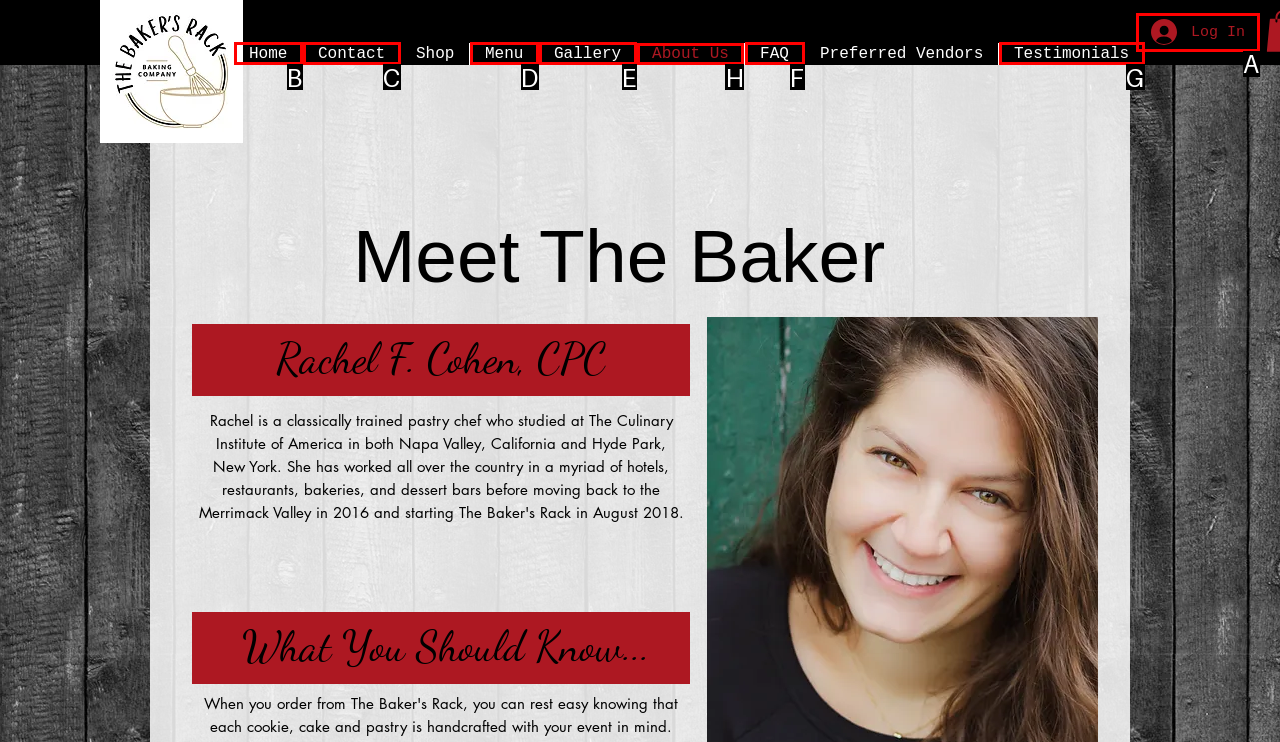Determine which HTML element to click to execute the following task: view about us Answer with the letter of the selected option.

H